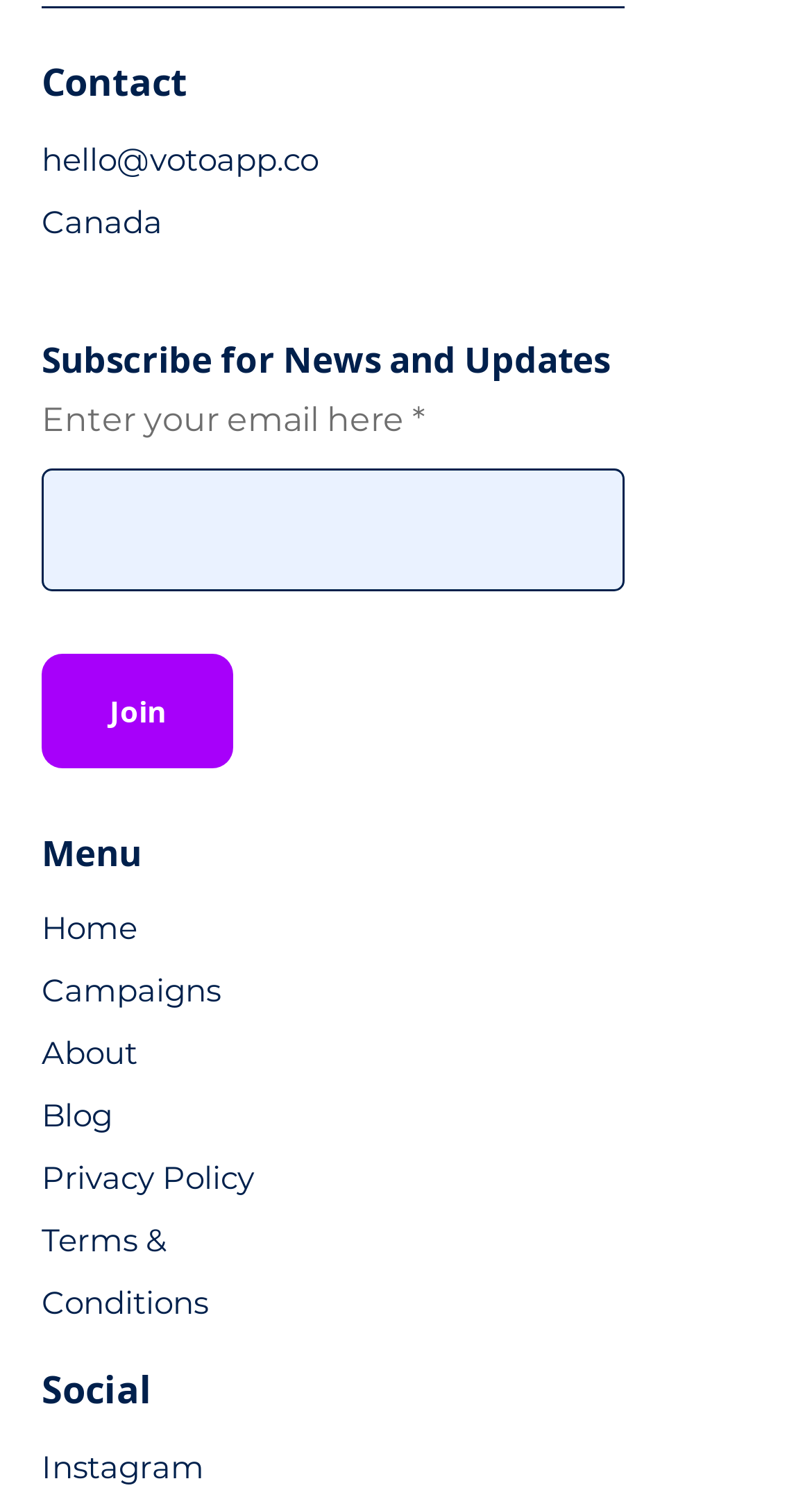Please identify the coordinates of the bounding box that should be clicked to fulfill this instruction: "Go to the Home page".

[0.051, 0.607, 0.169, 0.633]